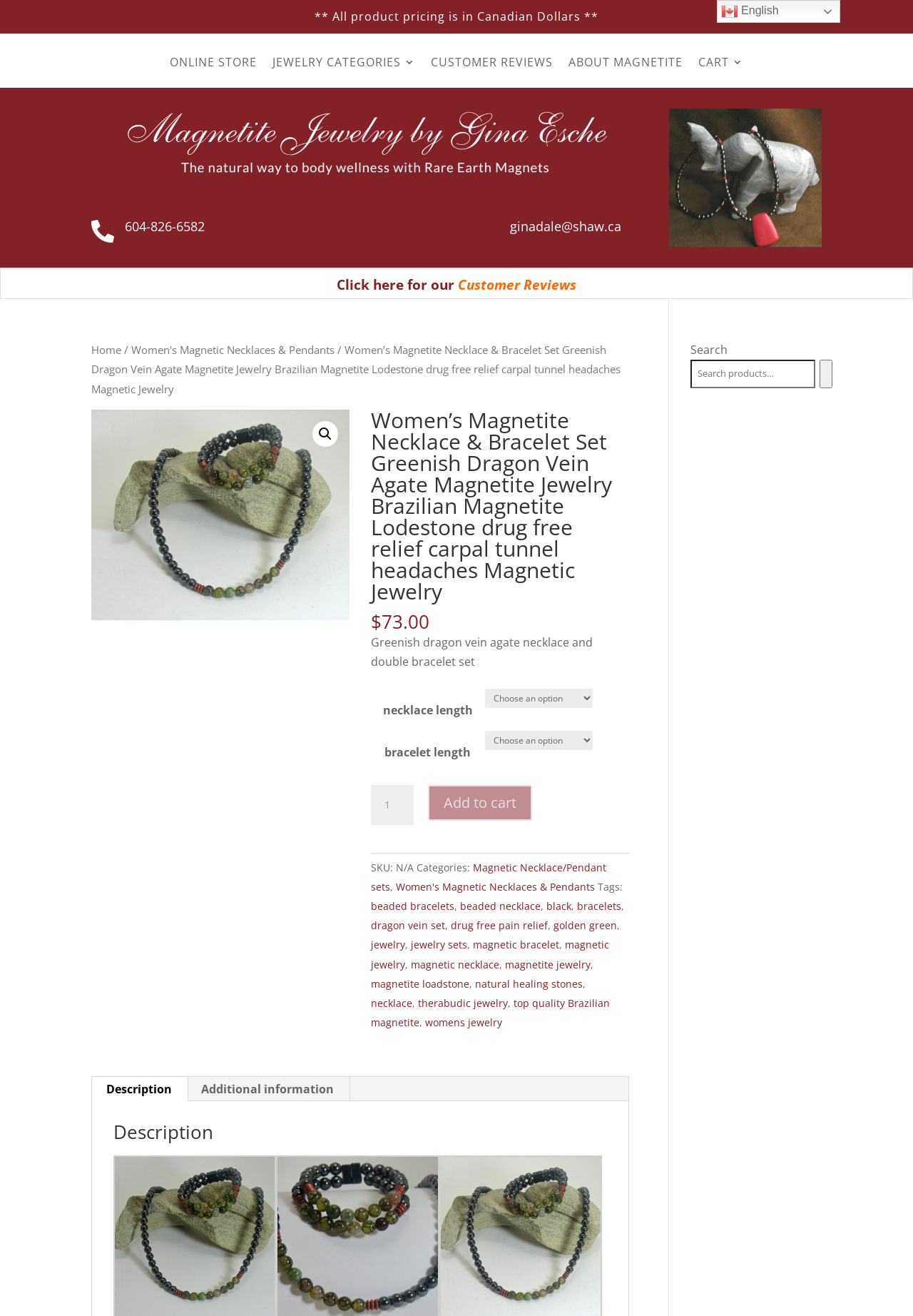Articulate a detailed summary of the webpage's content and design.

This webpage is an e-commerce product page for a "Greenish Dragon Vein Agate Necklace and Double Bracelet Set" made of magnetite jewelry. At the top of the page, there is a banner image with the brand name "Magnetite Jewelry by Gina Esche" and a navigation menu with links to the online store, jewelry categories, customer reviews, and about magnetite.

Below the navigation menu, there is a section with contact information, including a phone number and email address. On the right side of this section, there is an image of an elephant wearing a necklace.

The main product section is divided into two columns. On the left, there is a product image, and on the right, there is a product description, pricing information, and a call-to-action button to add the product to the cart. The product description includes details about the necklace and bracelet lengths, and there are dropdown menus to select the desired lengths. Below the product description, there are links to related categories and tags, such as "Magnetic Necklace/Pendant sets" and "beaded bracelets".

At the bottom of the page, there is a tab list with two tabs: "Description" and "Additional information". The "Description" tab is not selected by default, and the "Additional information" tab is not selected either. There is also a search bar at the top right corner of the page, allowing users to search for products. Finally, there is a link to switch the language to English at the top right corner of the page.